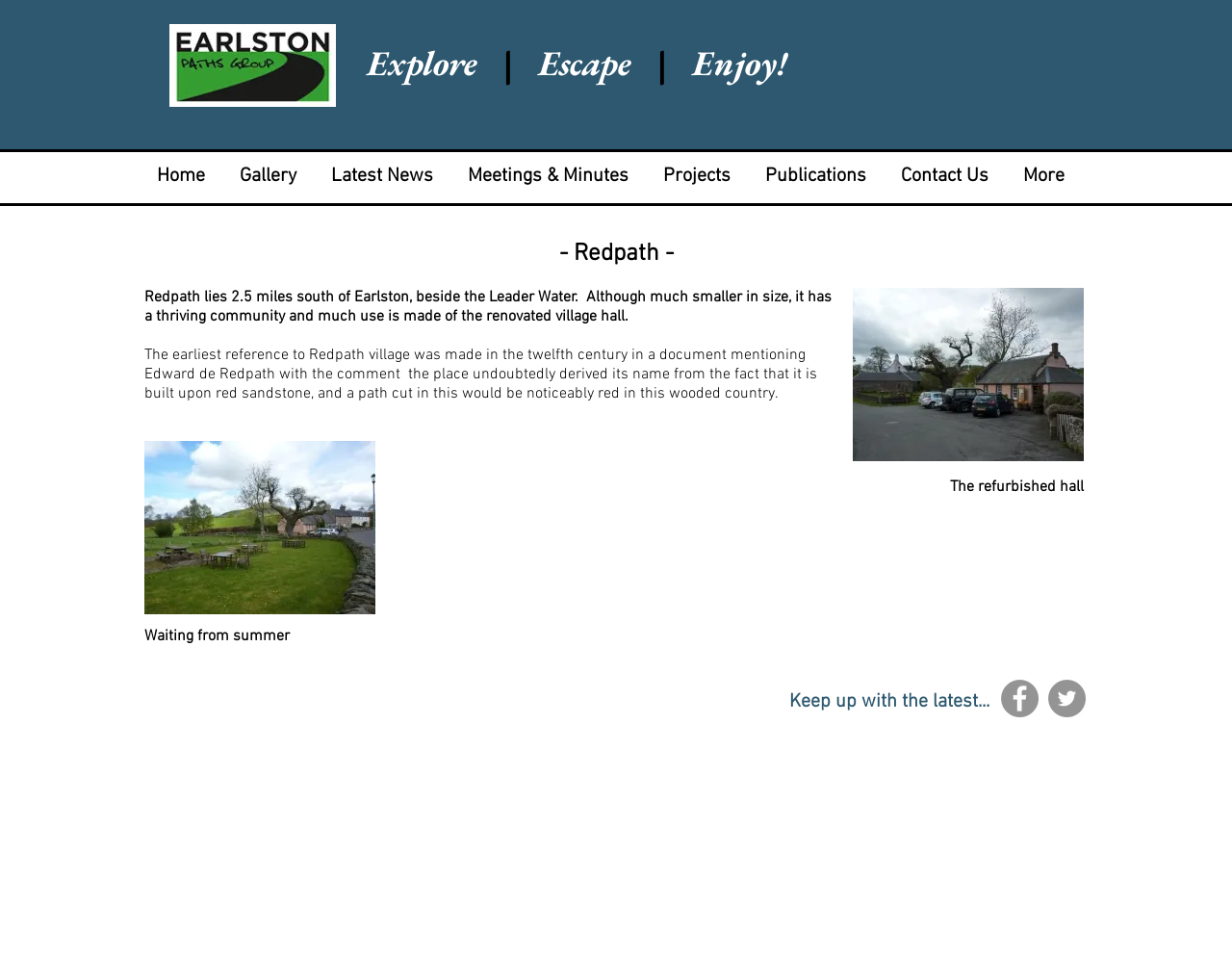Provide the bounding box coordinates of the HTML element described as: "aria-label="Twitter - Grey Circle"". The bounding box coordinates should be four float numbers between 0 and 1, i.e., [left, top, right, bottom].

[0.851, 0.71, 0.881, 0.749]